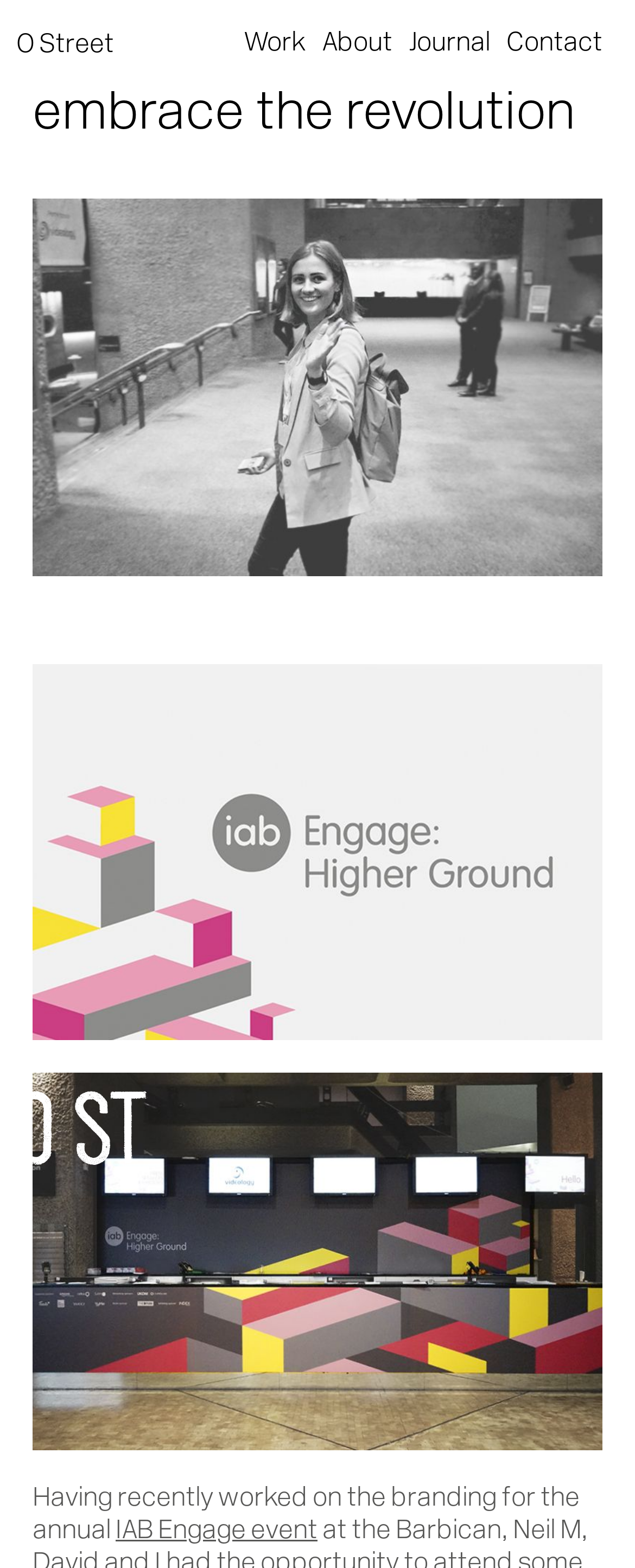Locate the bounding box coordinates of the area to click to fulfill this instruction: "go to work page". The bounding box should be presented as four float numbers between 0 and 1, in the order [left, top, right, bottom].

[0.385, 0.011, 0.482, 0.047]